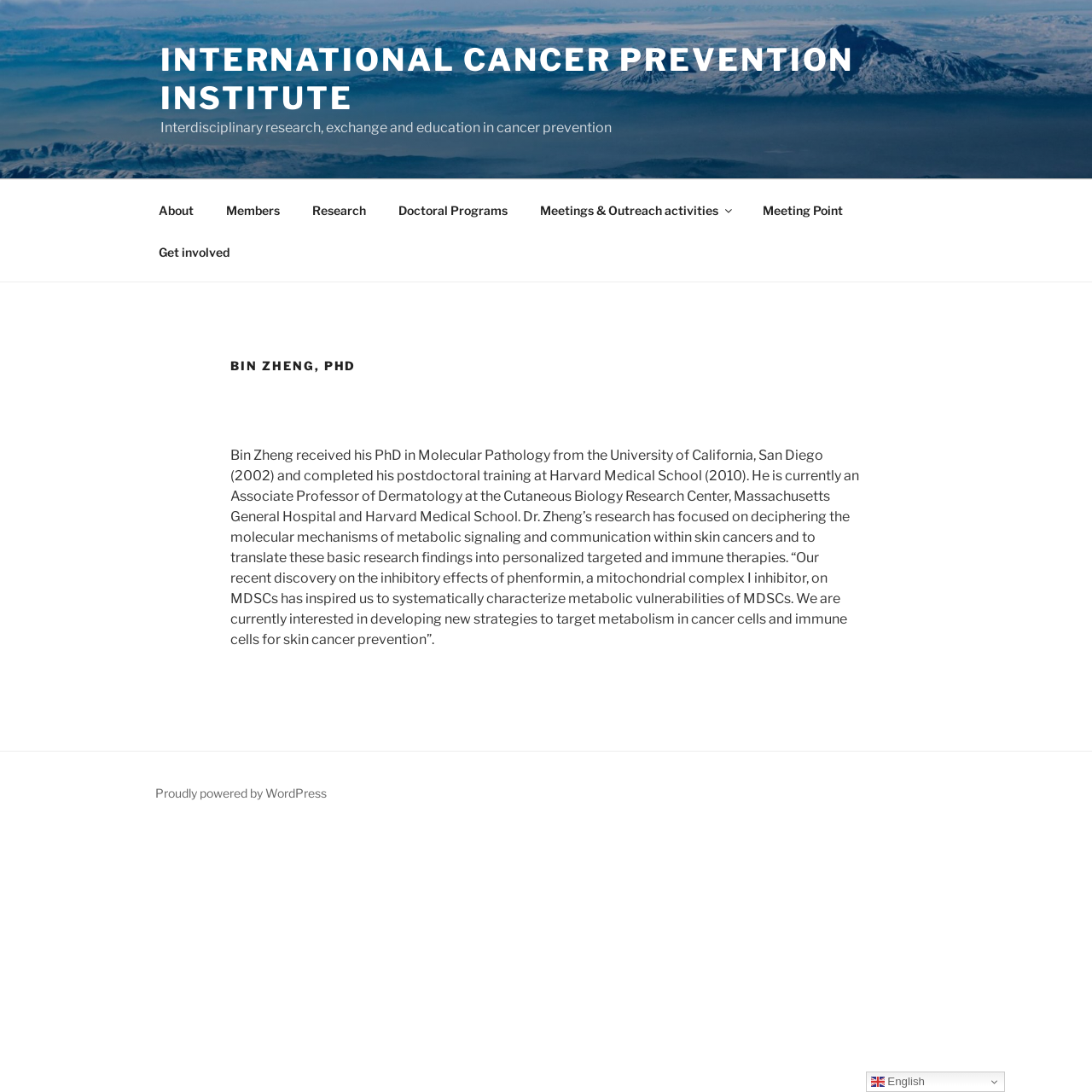Please locate the clickable area by providing the bounding box coordinates to follow this instruction: "Learn about Doctoral Programs".

[0.351, 0.173, 0.478, 0.211]